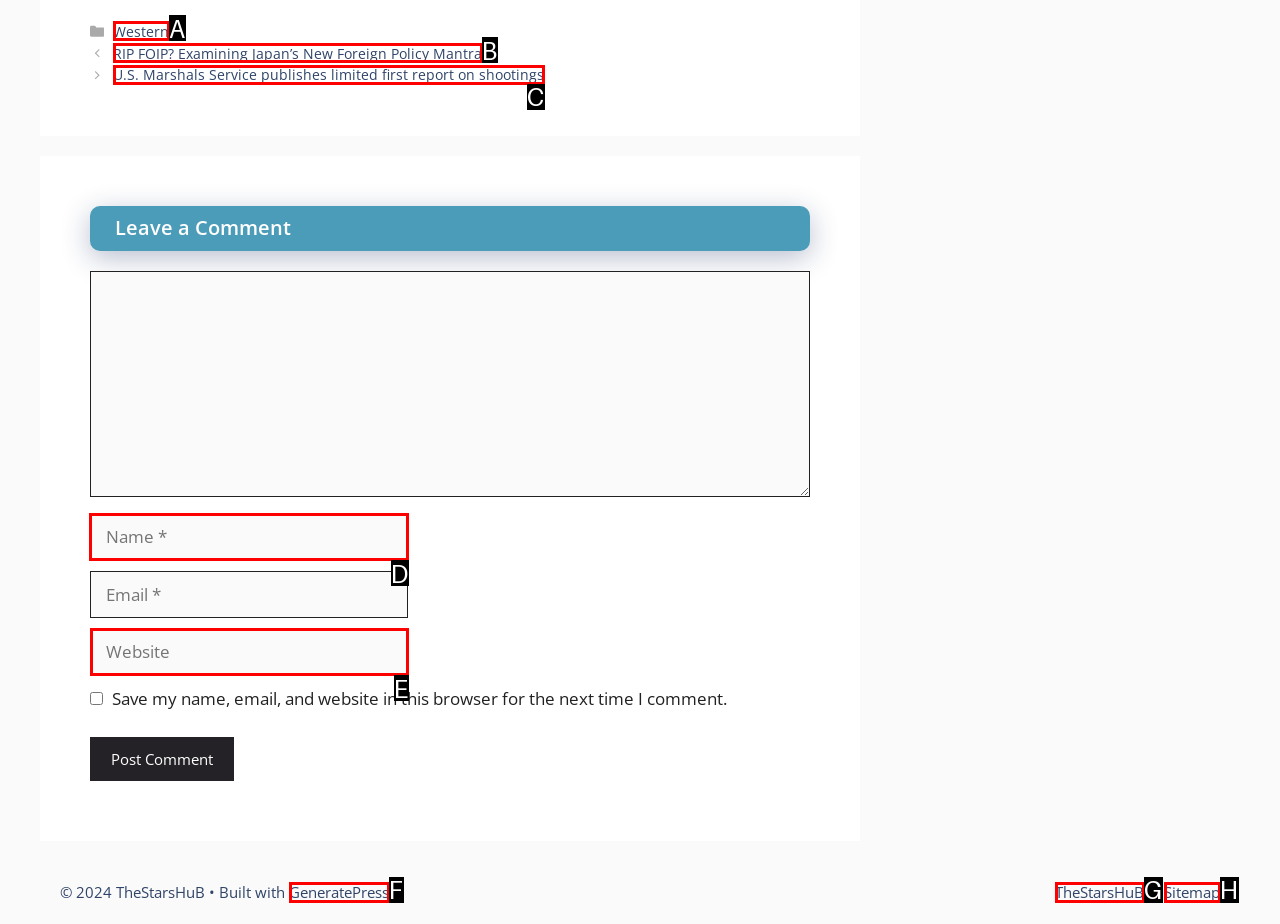Identify which HTML element should be clicked to fulfill this instruction: Enter your name Reply with the correct option's letter.

D